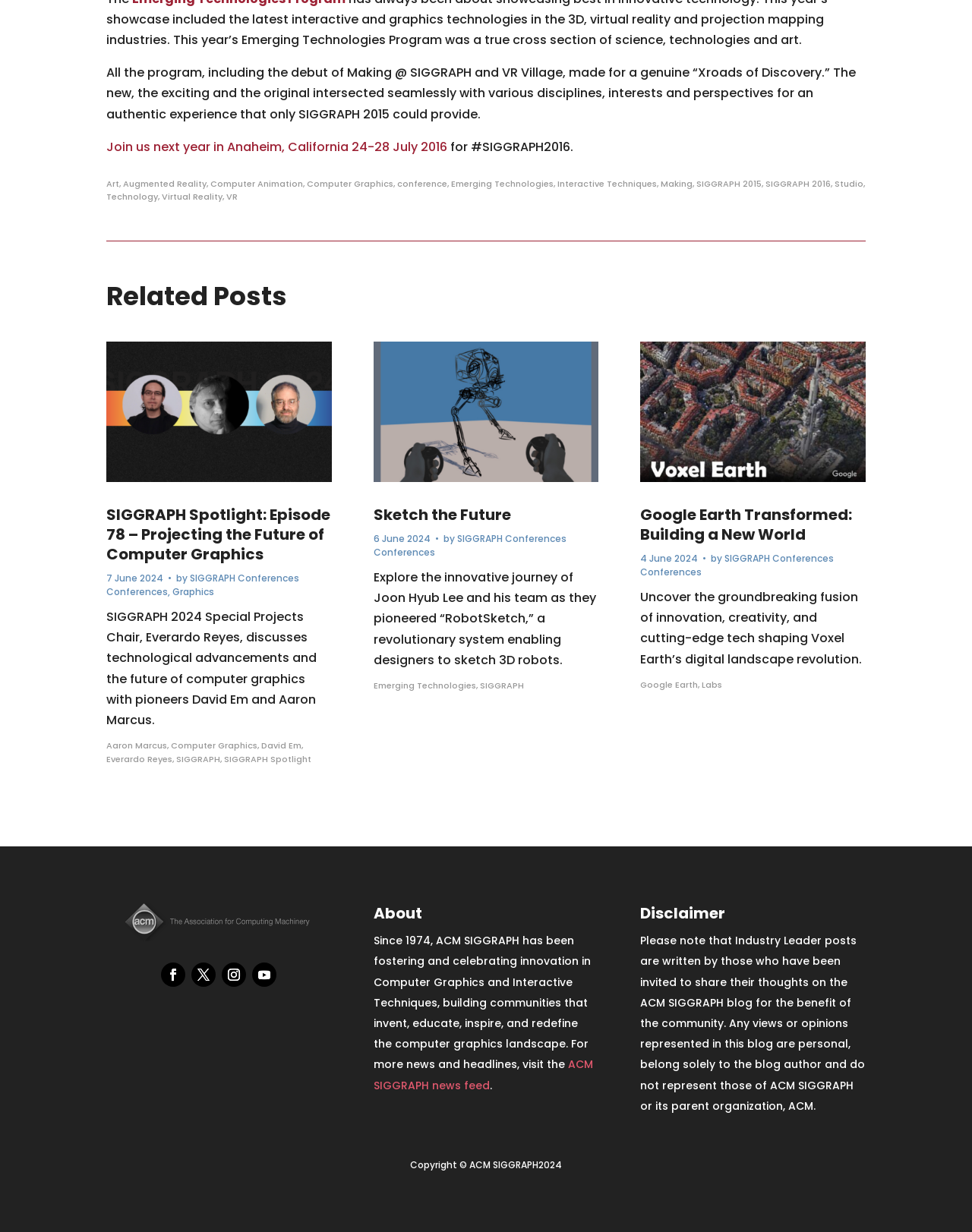Refer to the image and provide an in-depth answer to the question: 
What is the organization behind the SIGGRAPH conference?

The webpage mentions 'ACM SIGGRAPH' and has an 'ACM Logo' image, indicating that the organization behind the SIGGRAPH conference is ACM.